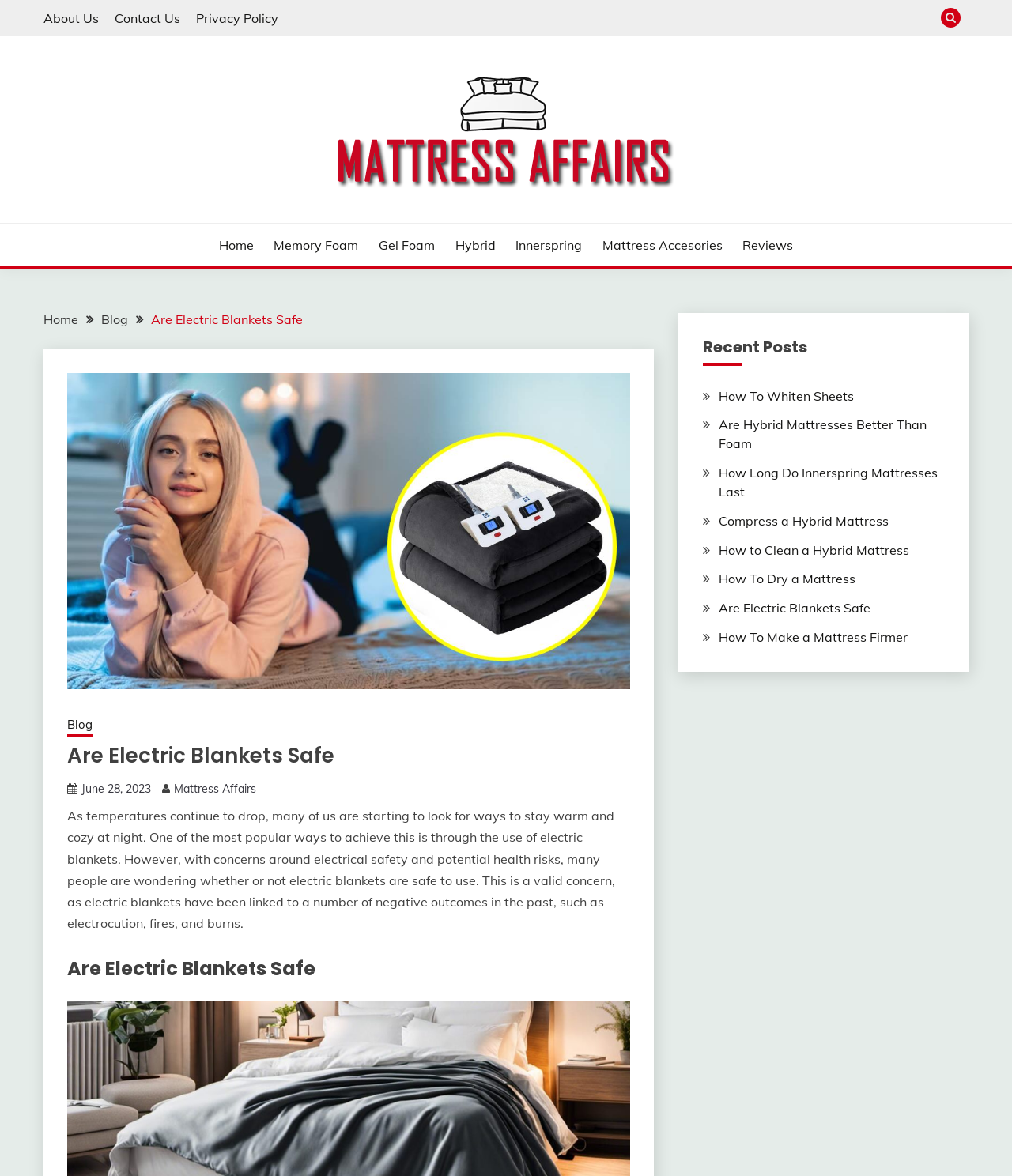What type of mattress is mentioned in the navigation menu?
Look at the image and respond with a one-word or short phrase answer.

Memory Foam, Gel Foam, Hybrid, Innerspring